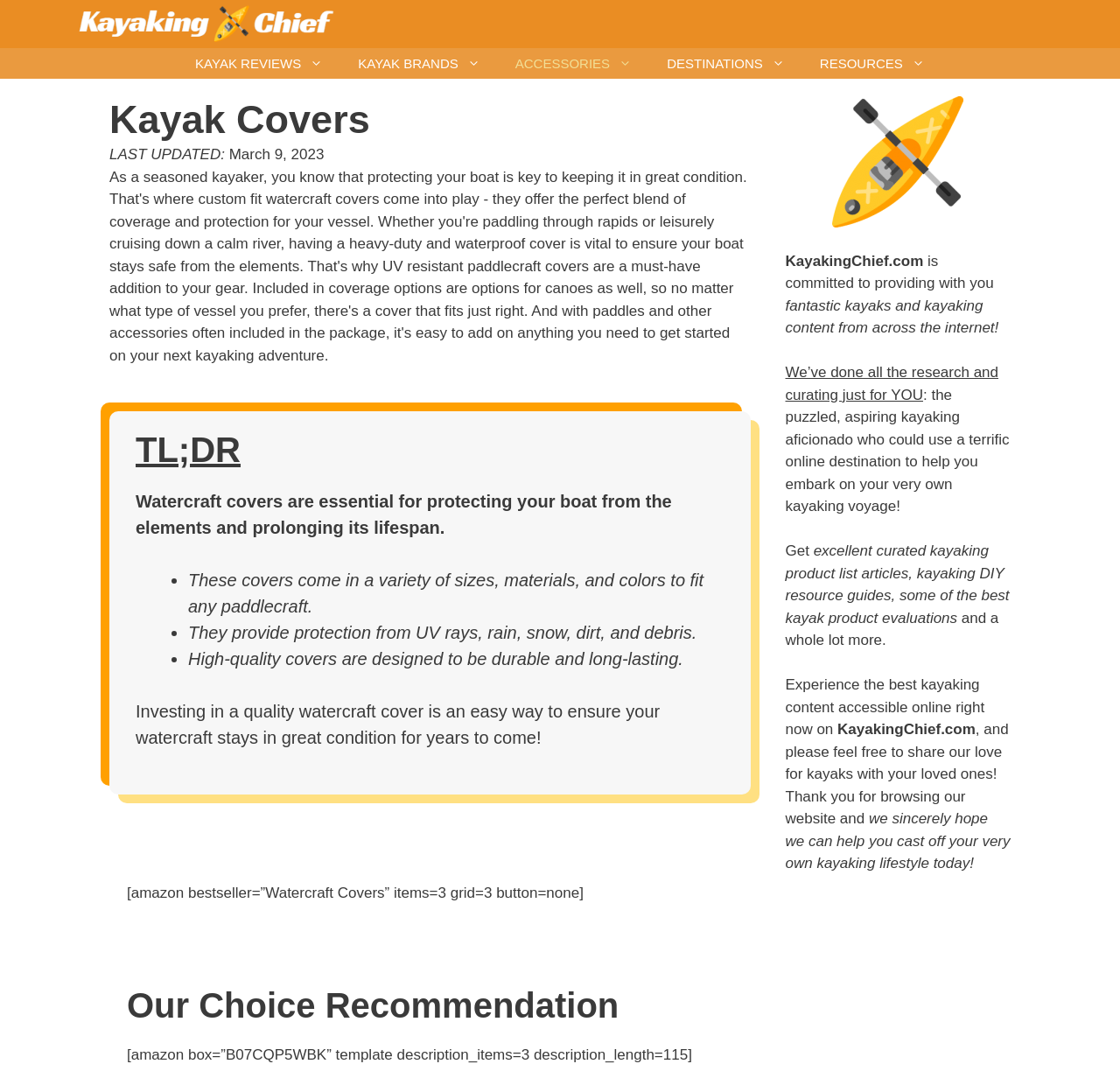Provide a brief response to the question using a single word or phrase: 
What is the name of the website?

KayakingChief.com